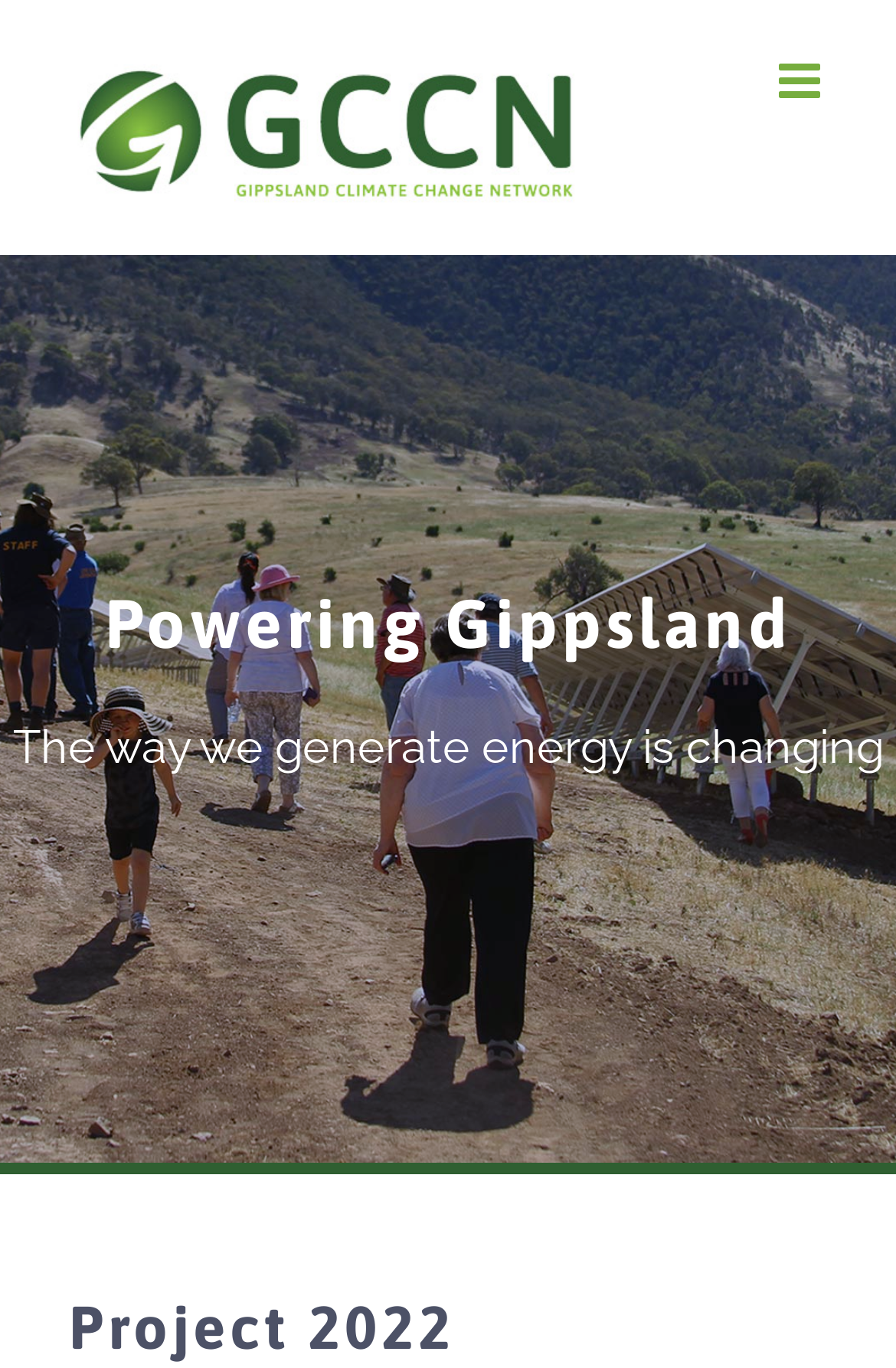Predict the bounding box for the UI component with the following description: "aria-label="Toggle mobile menu"".

[0.869, 0.042, 0.923, 0.077]